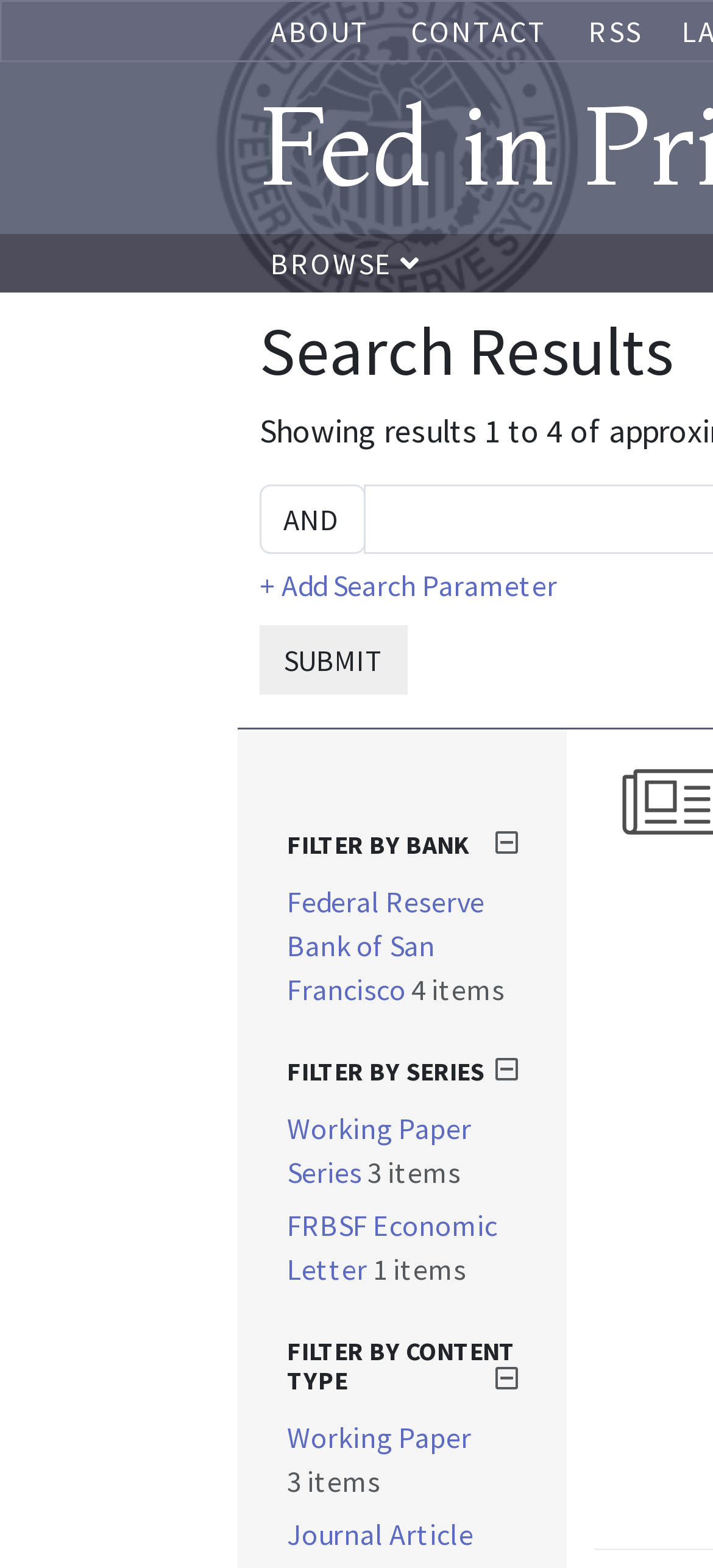Can you specify the bounding box coordinates of the area that needs to be clicked to fulfill the following instruction: "add search parameter"?

[0.364, 0.361, 0.782, 0.385]